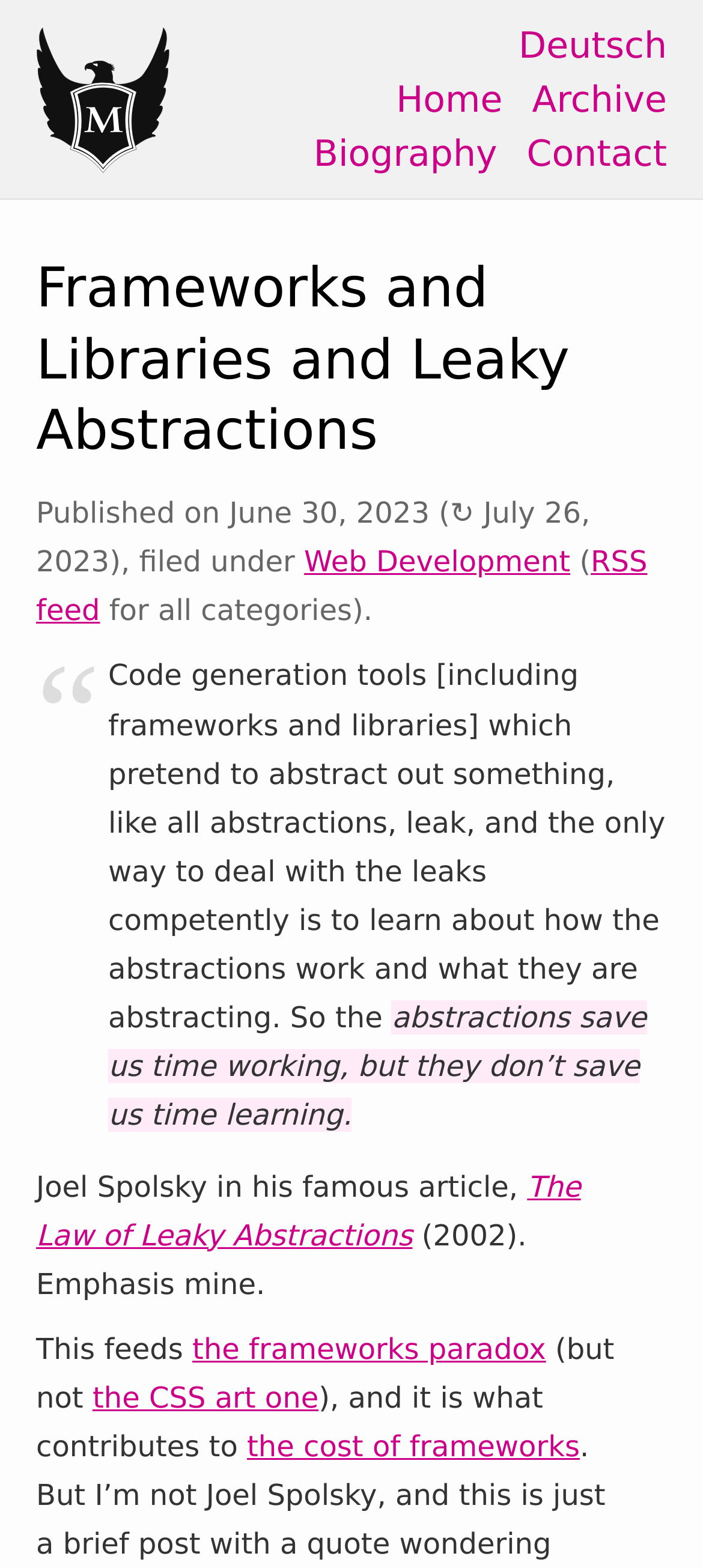Bounding box coordinates are specified in the format (top-left x, top-left y, bottom-right x, bottom-right y). All values are floating point numbers bounded between 0 and 1. Please provide the bounding box coordinate of the region this sentence describes: the CSS art one

[0.132, 0.881, 0.453, 0.903]